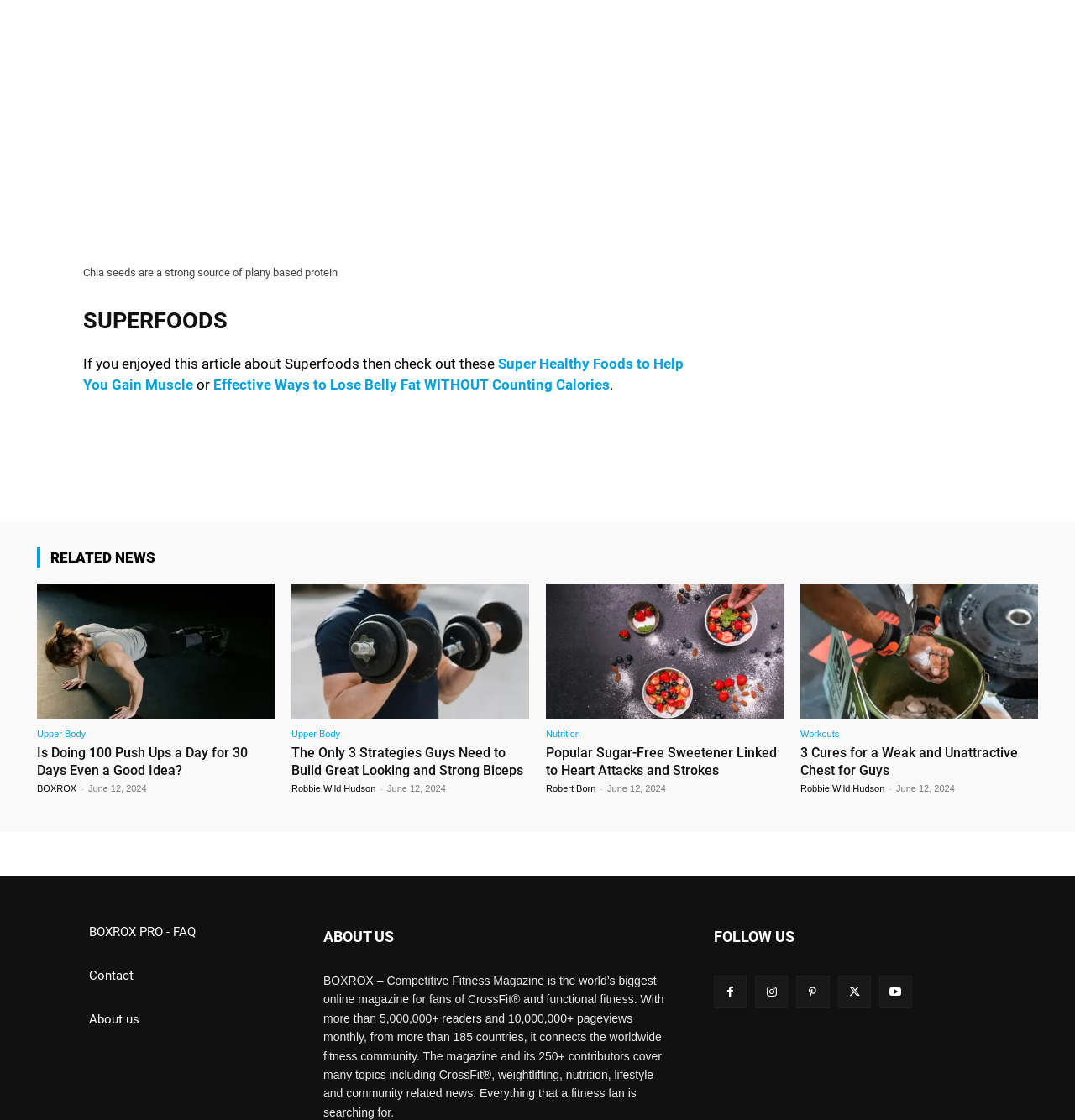Using the details from the image, please elaborate on the following question: How many related news articles are listed on this webpage?

I found four link elements with headings and descriptions that suggest they are related news articles, which are 'Is Doing 100 Push Ups a Day for 30 Days Even a Good Idea?', 'The Only 3 Strategies Guys Need to Build Great Looking and Strong Biceps', 'Popular Sugar-Free Sweetener Linked to Heart Attacks and Strokes', and '3 Cures for a Weak and Unattractive Chest for Guys'.